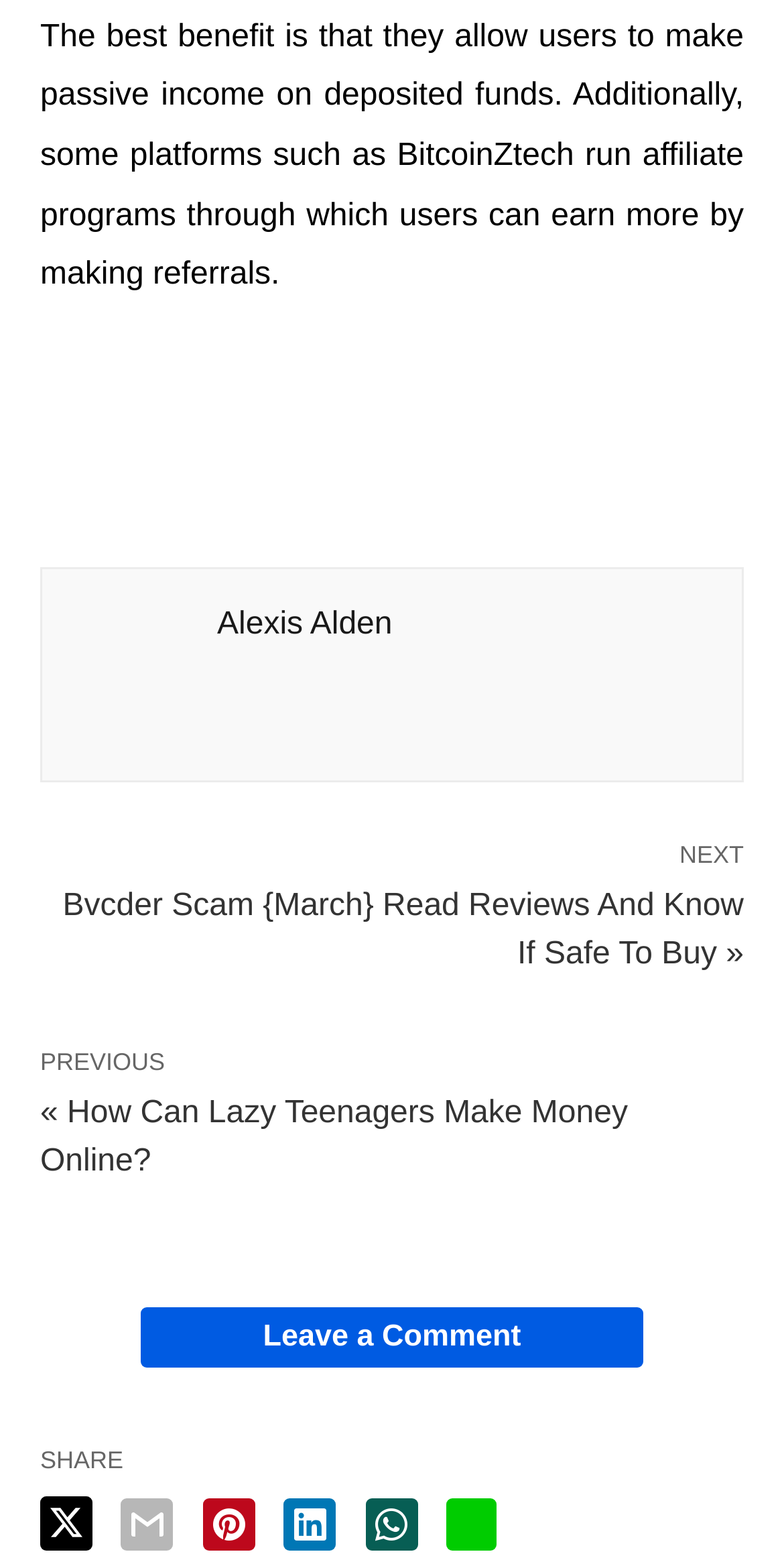Please determine the bounding box coordinates of the area that needs to be clicked to complete this task: 'Share on Twitter'. The coordinates must be four float numbers between 0 and 1, formatted as [left, top, right, bottom].

[0.051, 0.959, 0.118, 0.994]